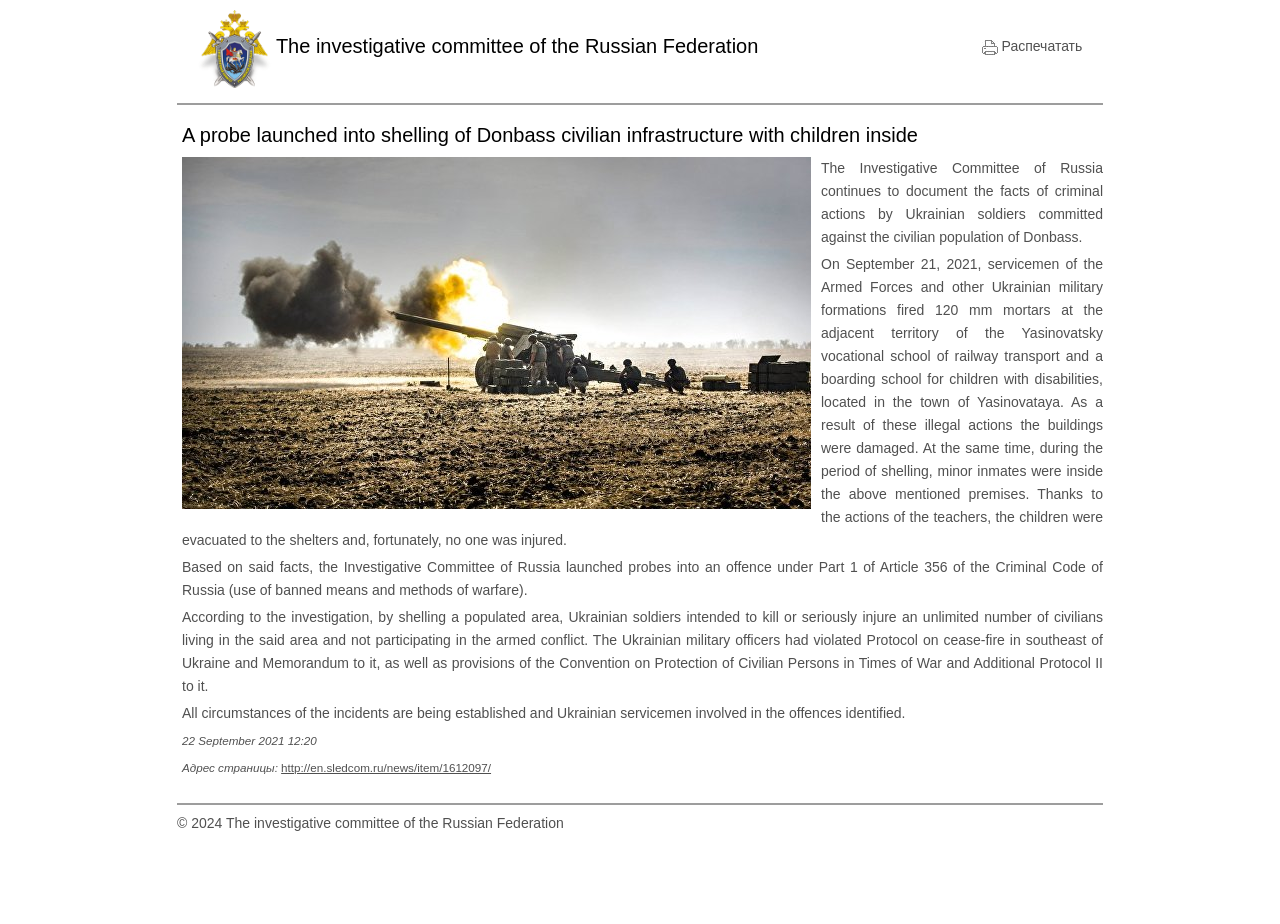Answer the question with a brief word or phrase:
What is the consequence of the shelling?

Buildings were damaged